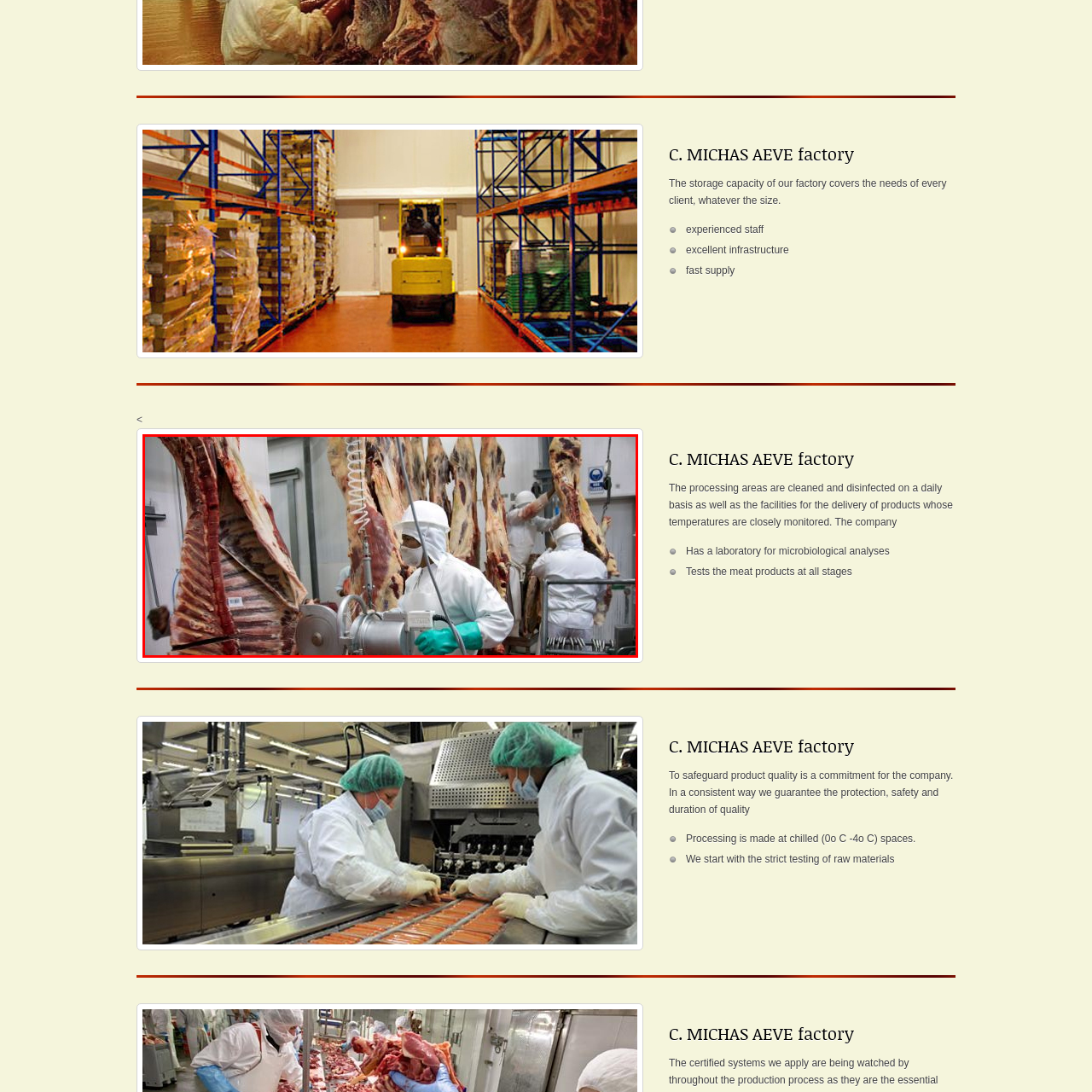Give an in-depth description of the image highlighted with the red boundary.

In a well-maintained and hygienic processing facility, workers in protective gear are seen handling large cuts of meat. The image captures individuals in white lab coats, gloves, and face masks, ensuring safety and cleanliness as they work. In the foreground, a technician is operating a meat processing machine, while behind them, additional staff meticulously manage the hanging meat carcasses. The facility emphasizes adherence to strict cleanliness and monitoring protocols, aiming to safeguard product quality. This snapshot showcases the importance of modern infrastructure and skilled personnel in meat processing operations.